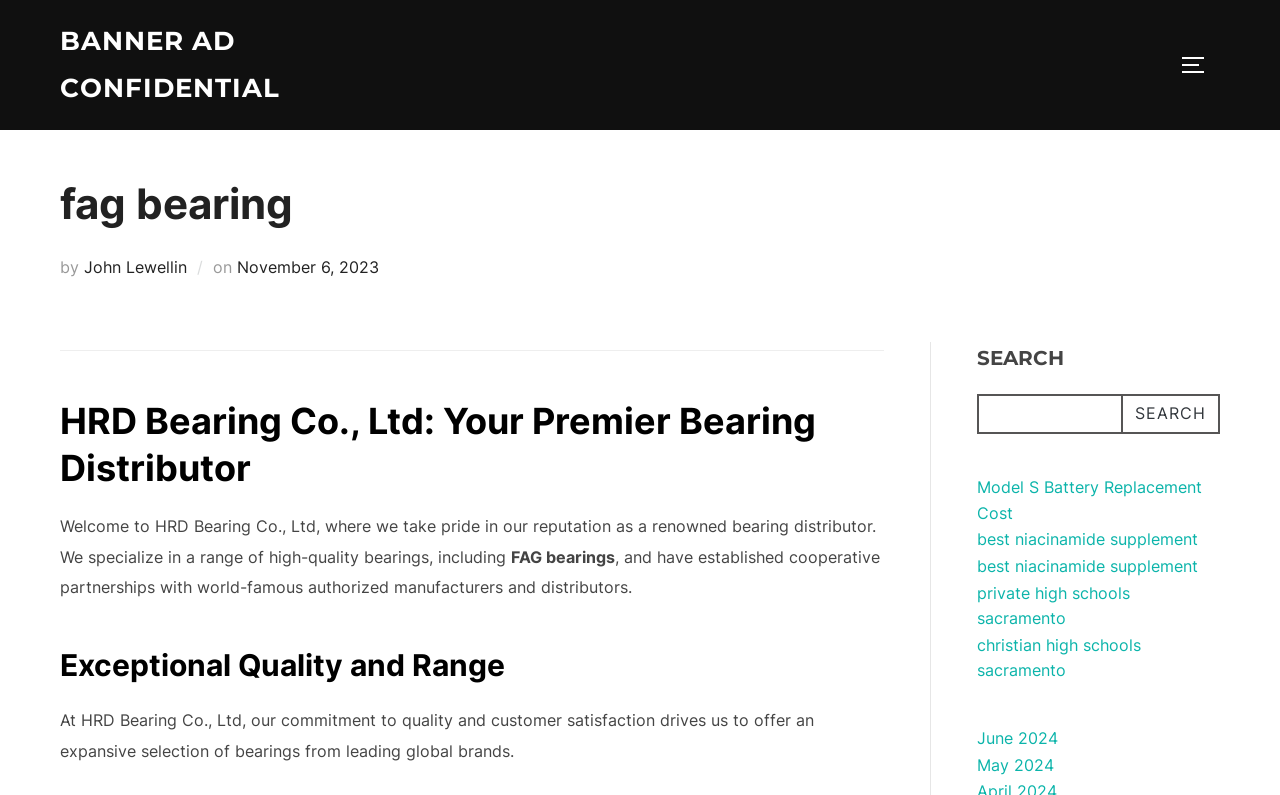From the element description Model S Battery Replacement Cost, predict the bounding box coordinates of the UI element. The coordinates must be specified in the format (top-left x, top-left y, bottom-right x, bottom-right y) and should be within the 0 to 1 range.

[0.764, 0.6, 0.939, 0.658]